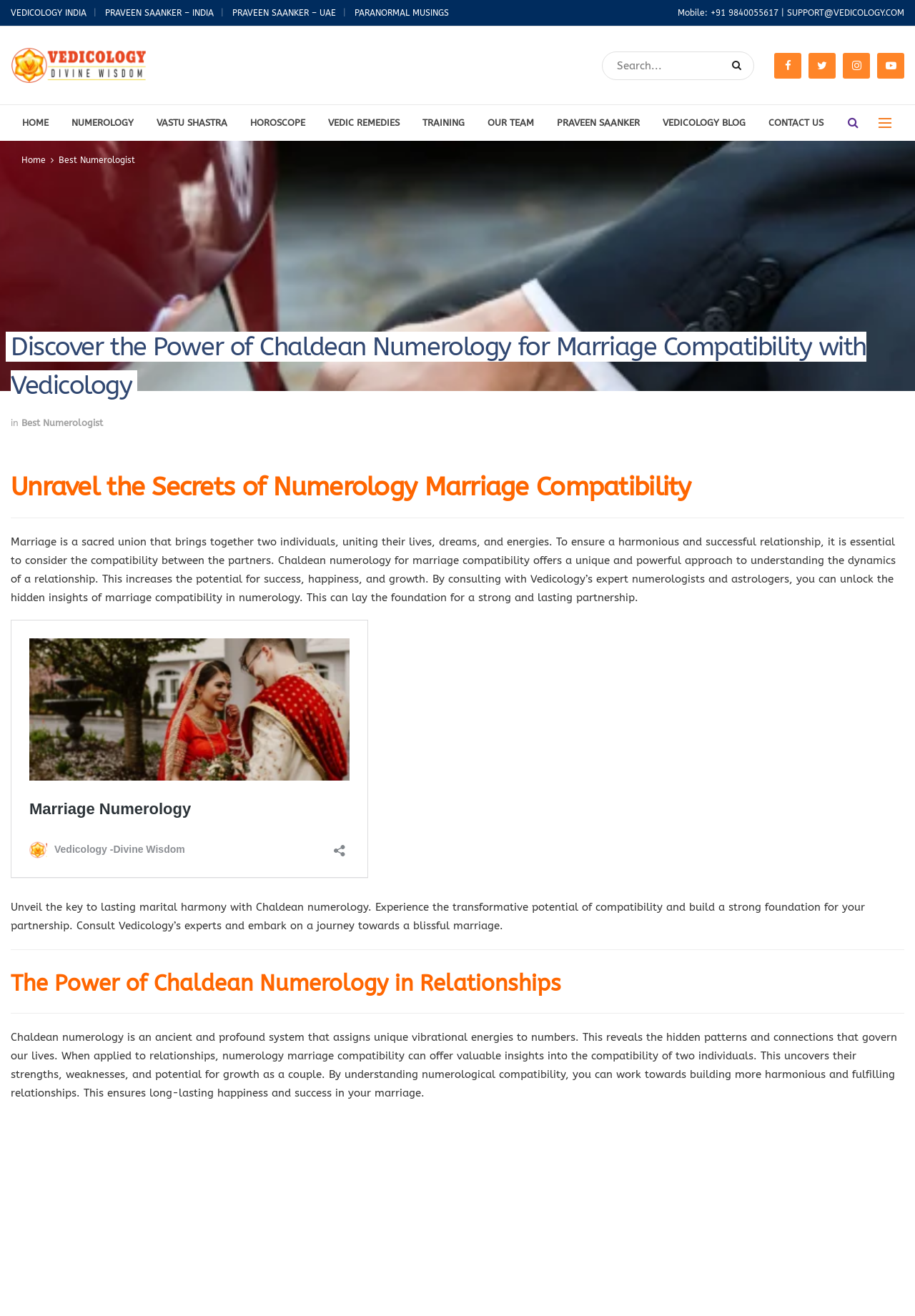Please identify the bounding box coordinates of the element's region that needs to be clicked to fulfill the following instruction: "Go to home page". The bounding box coordinates should consist of four float numbers between 0 and 1, i.e., [left, top, right, bottom].

[0.012, 0.08, 0.066, 0.107]